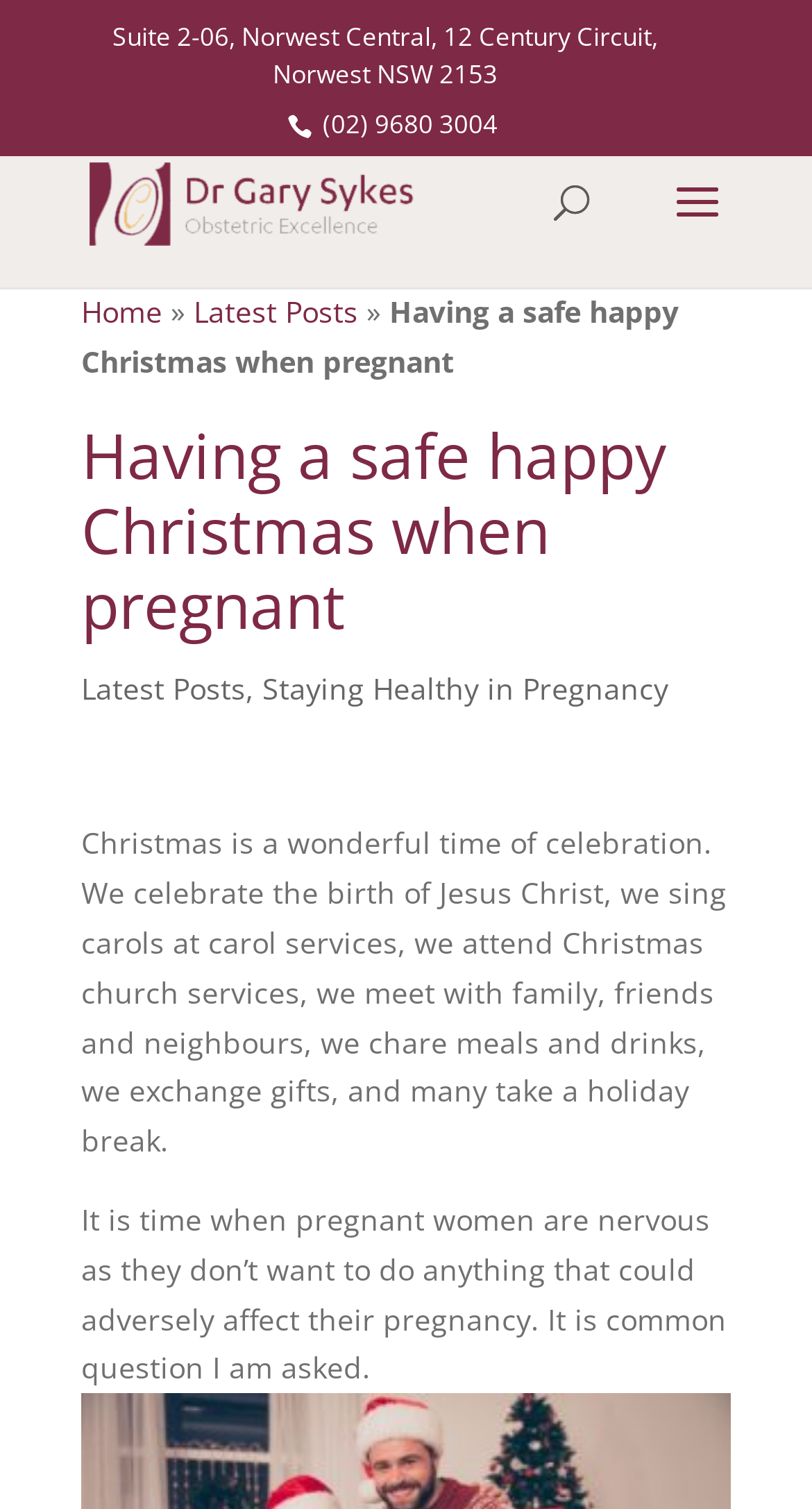What is the title or heading displayed on the webpage?

Having a safe happy Christmas when pregnant